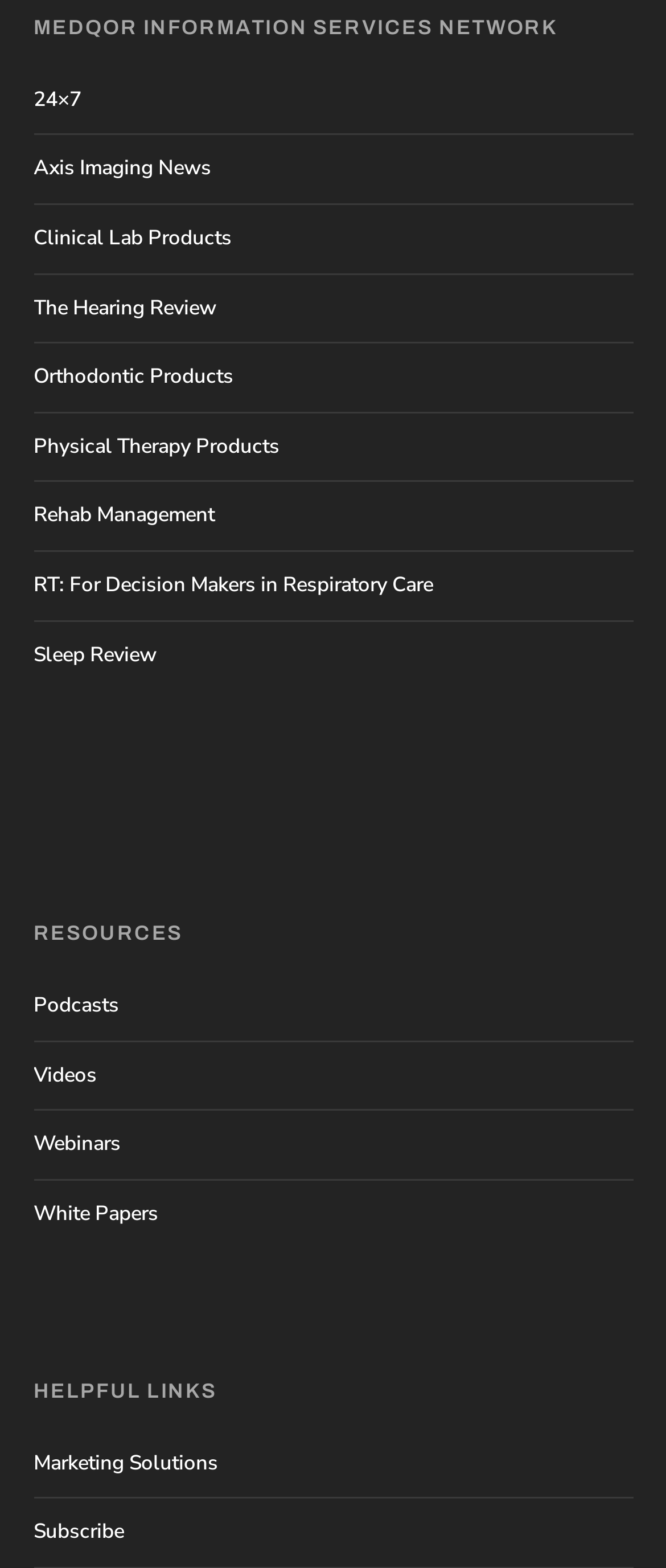Identify the bounding box coordinates of the region that should be clicked to execute the following instruction: "explore Webinars".

[0.05, 0.721, 0.181, 0.738]